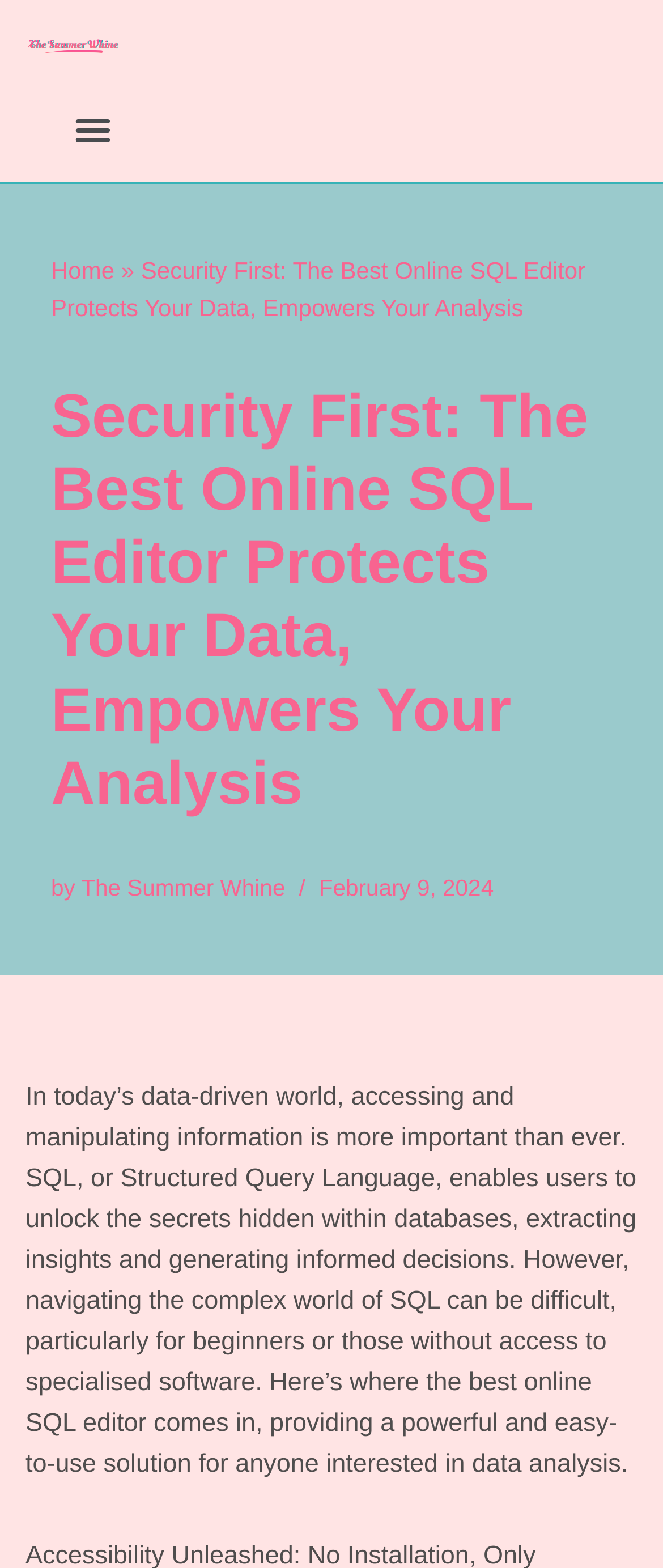Locate the bounding box of the UI element defined by this description: "The Summer Whine". The coordinates should be given as four float numbers between 0 and 1, formatted as [left, top, right, bottom].

[0.122, 0.558, 0.43, 0.574]